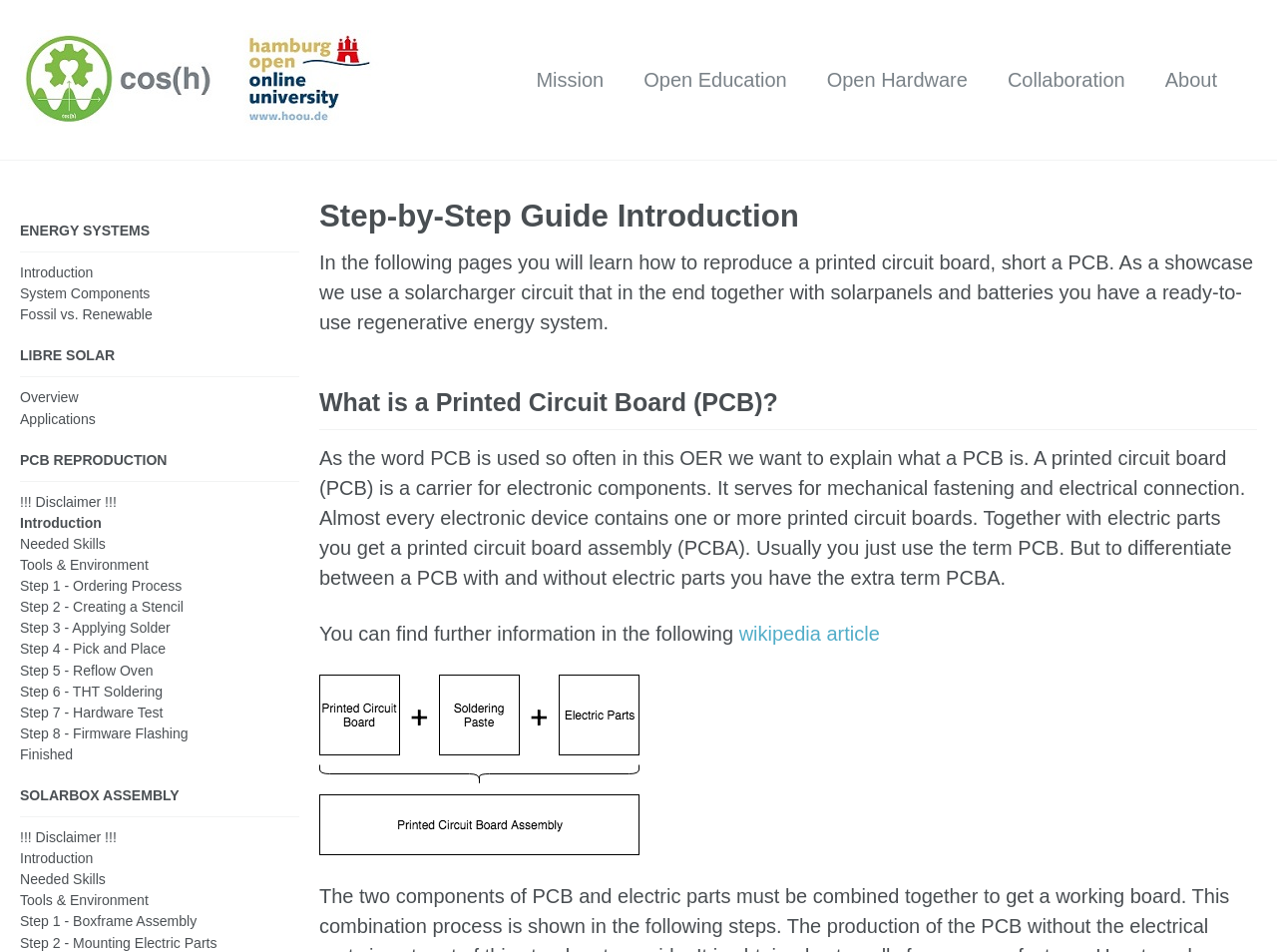What is the purpose of a PCB?
Based on the image, respond with a single word or phrase.

Mechanical fastening and electrical connection